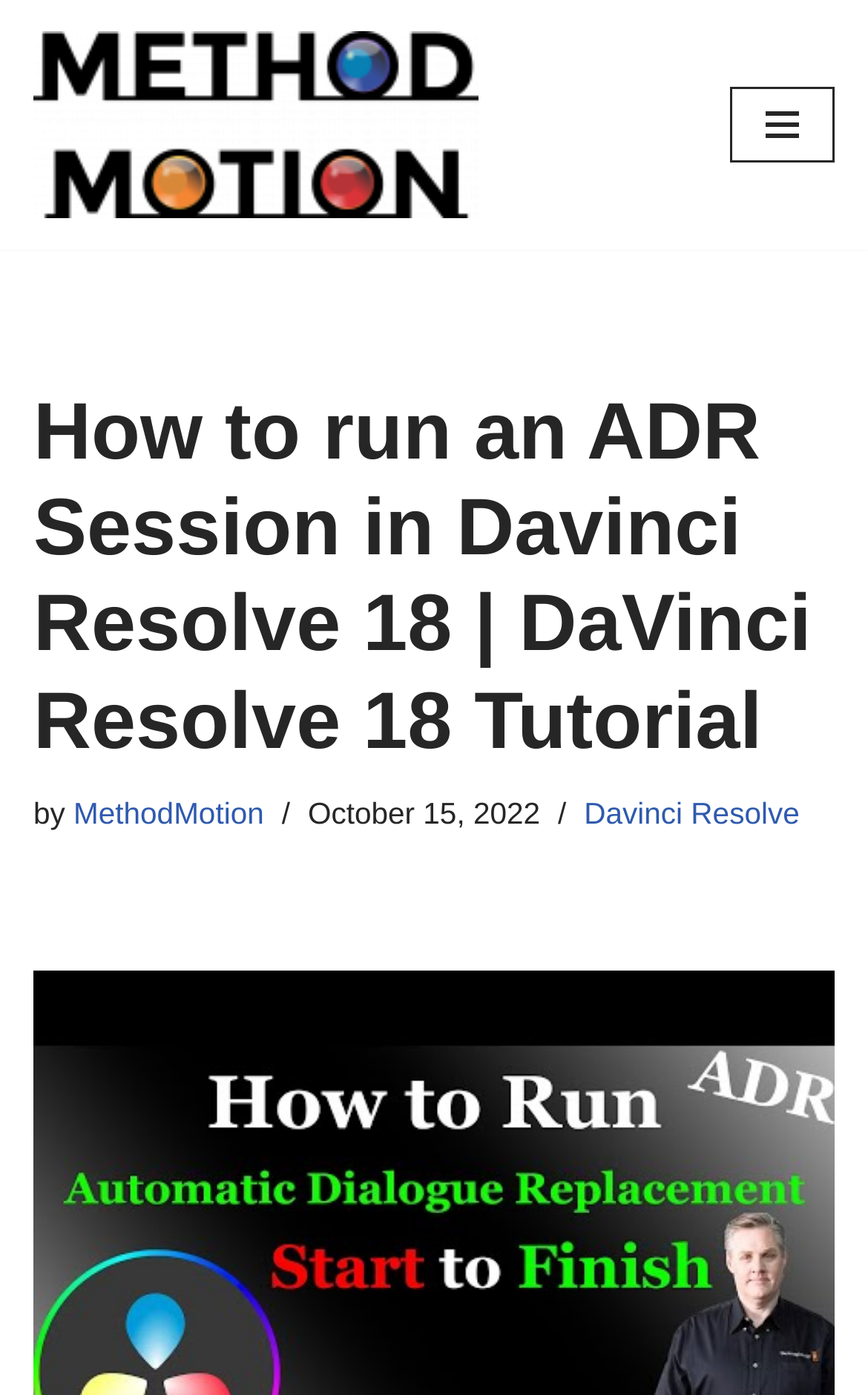Give a complete and precise description of the webpage's appearance.

The webpage appears to be a tutorial on how to run an ADR session in Davinci Resolve 18. At the top-left corner, there is a link to skip to the content. Next to it, on the top-left side, is the website's title, "MethodMotion.com | Videos for Your Business that Converrt", which is a link. On the top-right side, there is a navigation menu button that is not expanded.

Below the top section, there is a main heading that spans almost the entire width of the page, titled "How to run an ADR Session in Davinci Resolve 18 | DaVinci Resolve 18 Tutorial". Underneath the heading, there is a byline that reads "by" followed by a link to "MethodMotion". To the right of the byline, there is a timestamp indicating that the tutorial was published on October 15, 2022. Further to the right, there is a link to "Davinci Resolve".